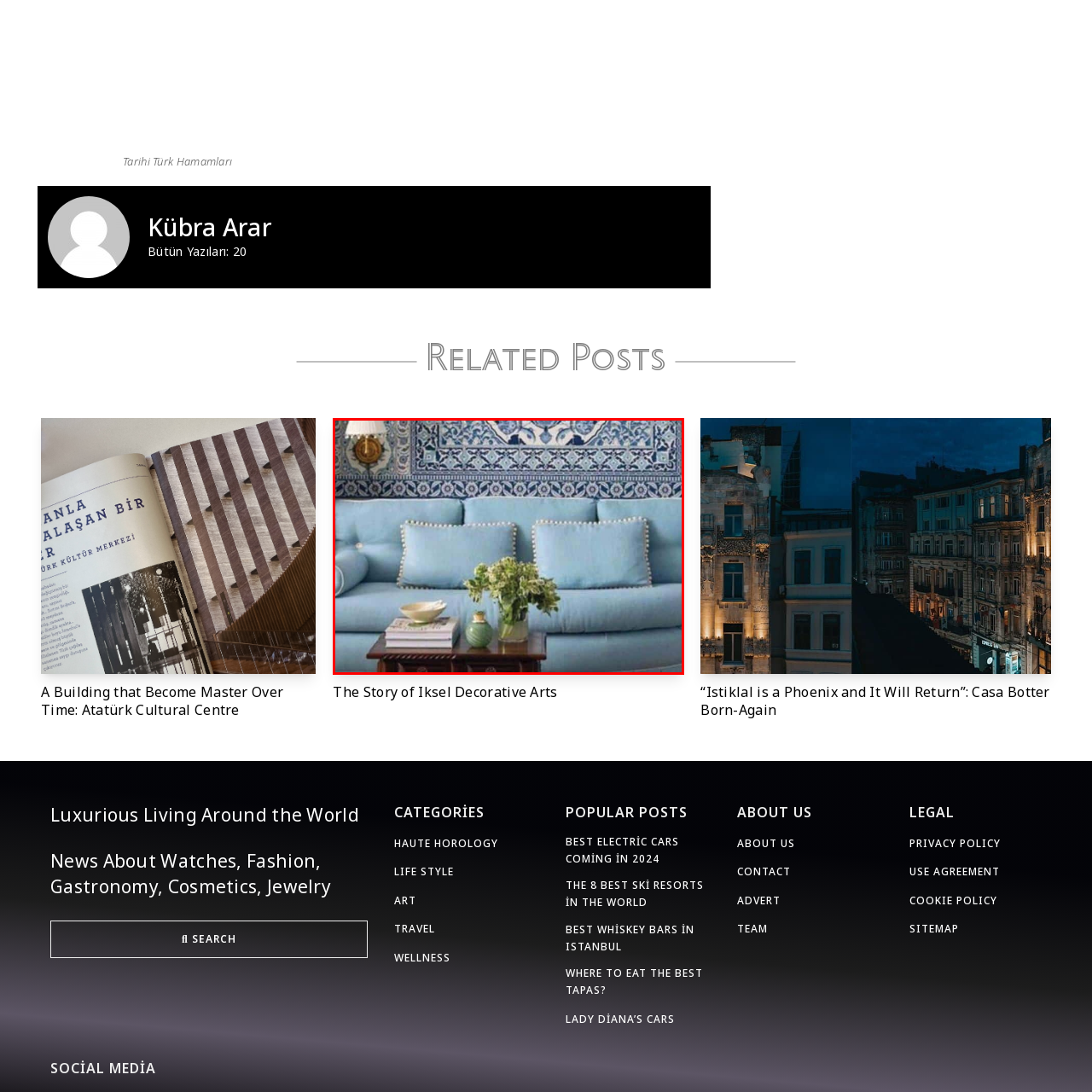What is on the wooden side table?
Inspect the part of the image highlighted by the red bounding box and give a detailed answer to the question.

According to the caption, the wooden side table holds a small vase filled with fresh flowers, a decorative bowl, and some stacked books, which adds to the room's charm.